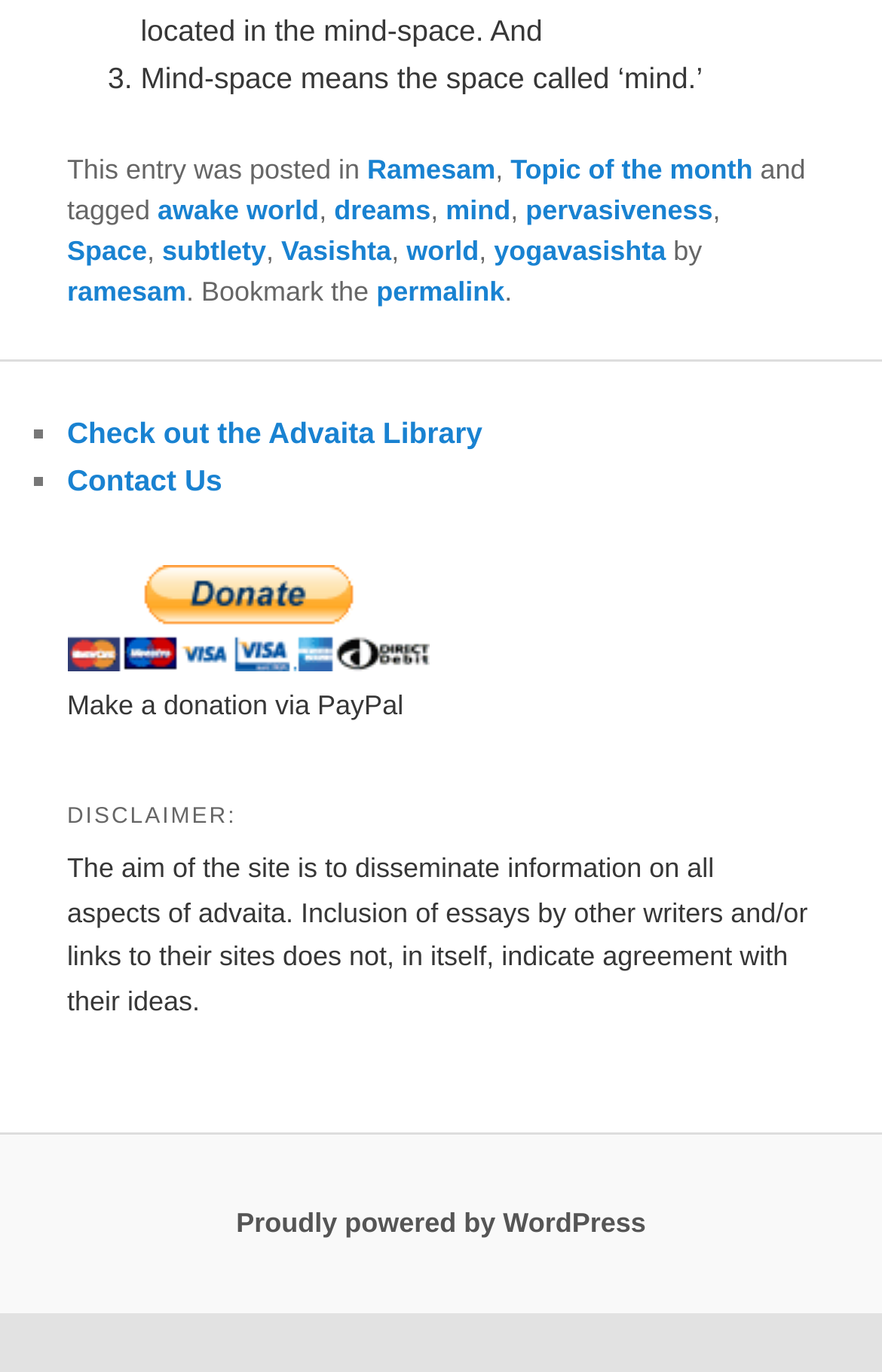Find the bounding box coordinates for the area you need to click to carry out the instruction: "Click on the link 'Ramesam'". The coordinates should be four float numbers between 0 and 1, indicated as [left, top, right, bottom].

[0.416, 0.112, 0.562, 0.135]